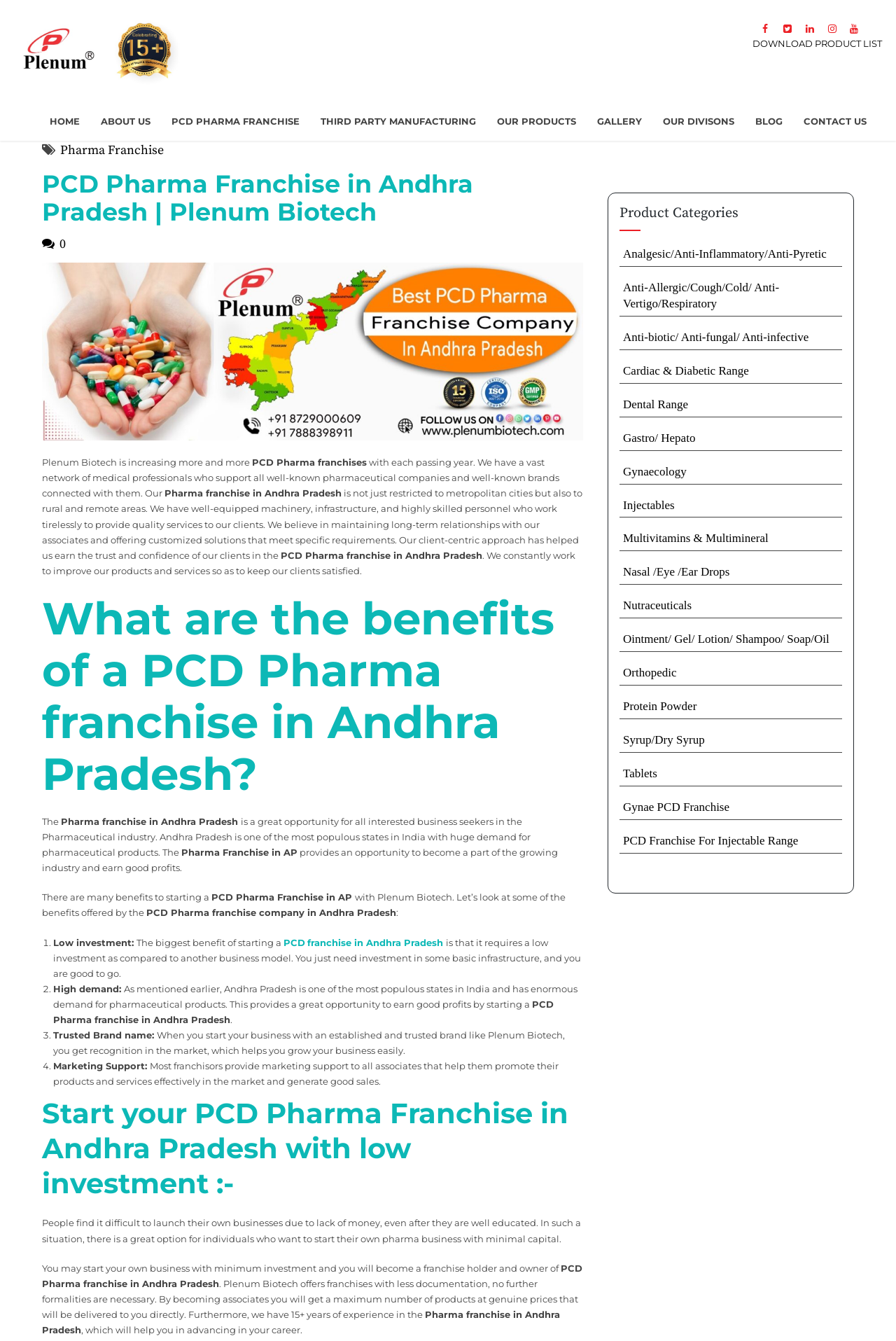What is the company name mentioned on the webpage?
Use the screenshot to answer the question with a single word or phrase.

Plenum Biotech